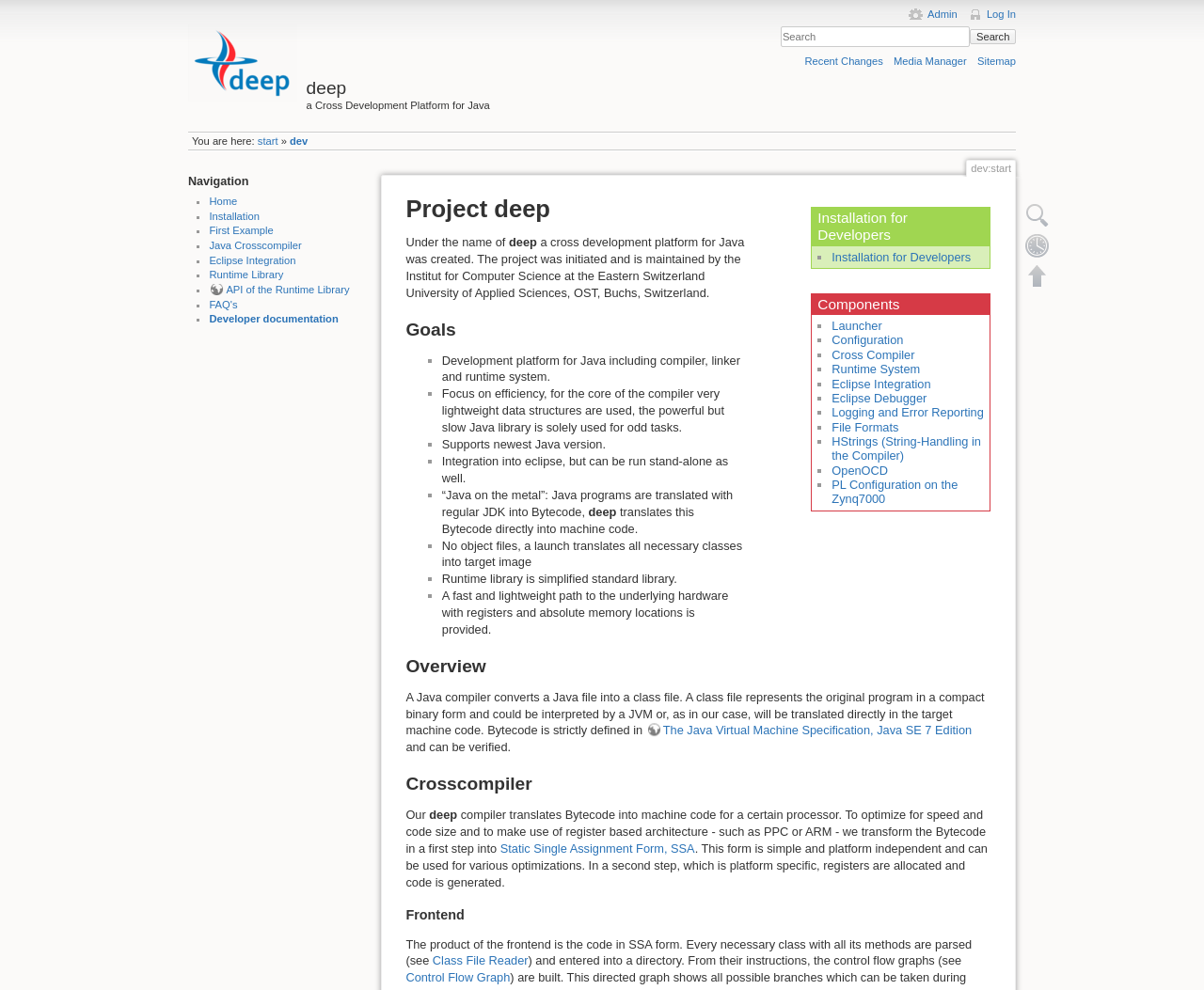What is the focus of the deep project?
Please provide a detailed answer to the question.

The focus of the deep project is on efficiency, as mentioned in the goals section, where it is stated that 'very lightweight data structures are used, the powerful but slow Java library is solely used for odd tasks'.